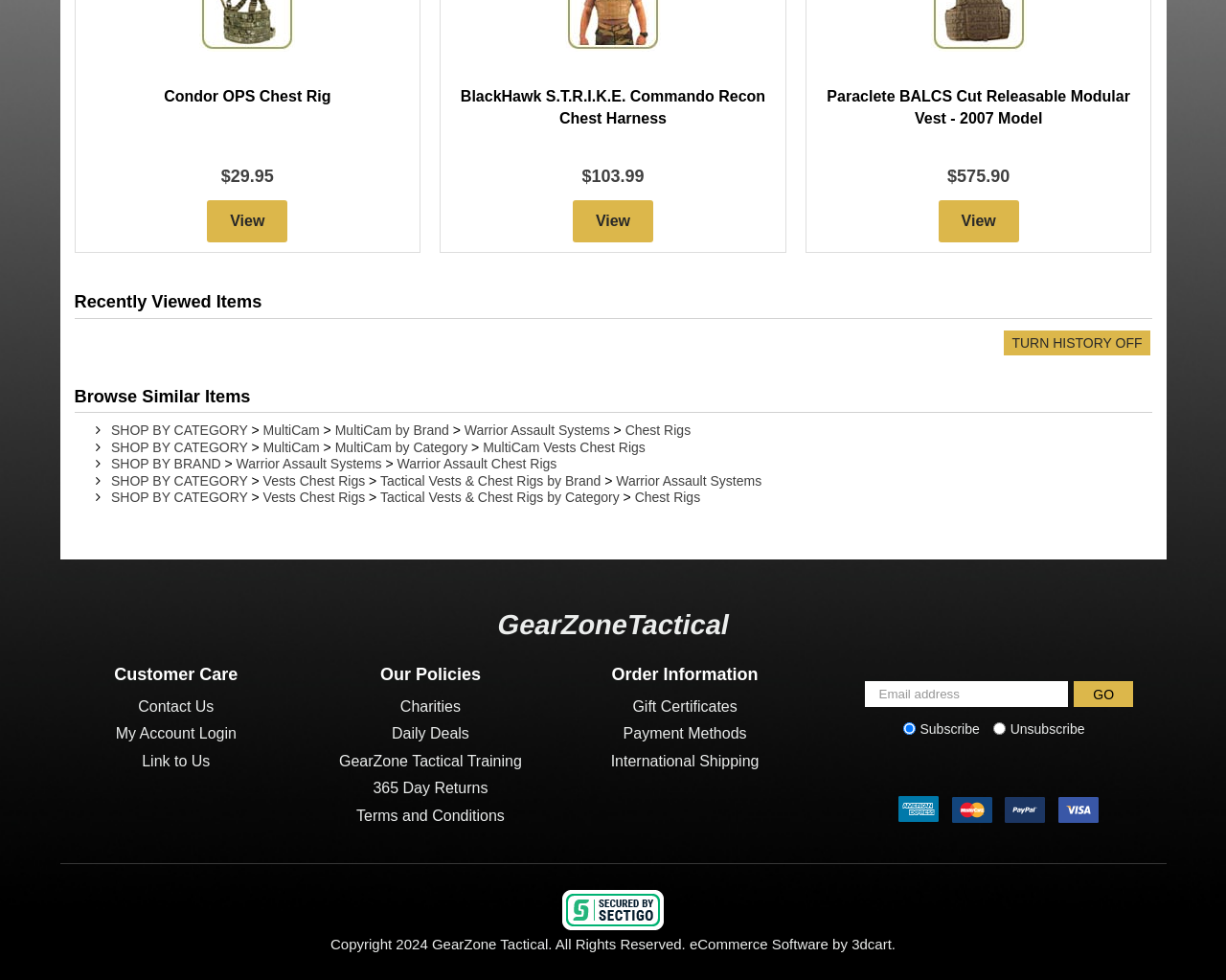Determine the bounding box coordinates of the clickable element necessary to fulfill the instruction: "Subscribe to newsletter". Provide the coordinates as four float numbers within the 0 to 1 range, i.e., [left, top, right, bottom].

[0.75, 0.737, 0.799, 0.752]